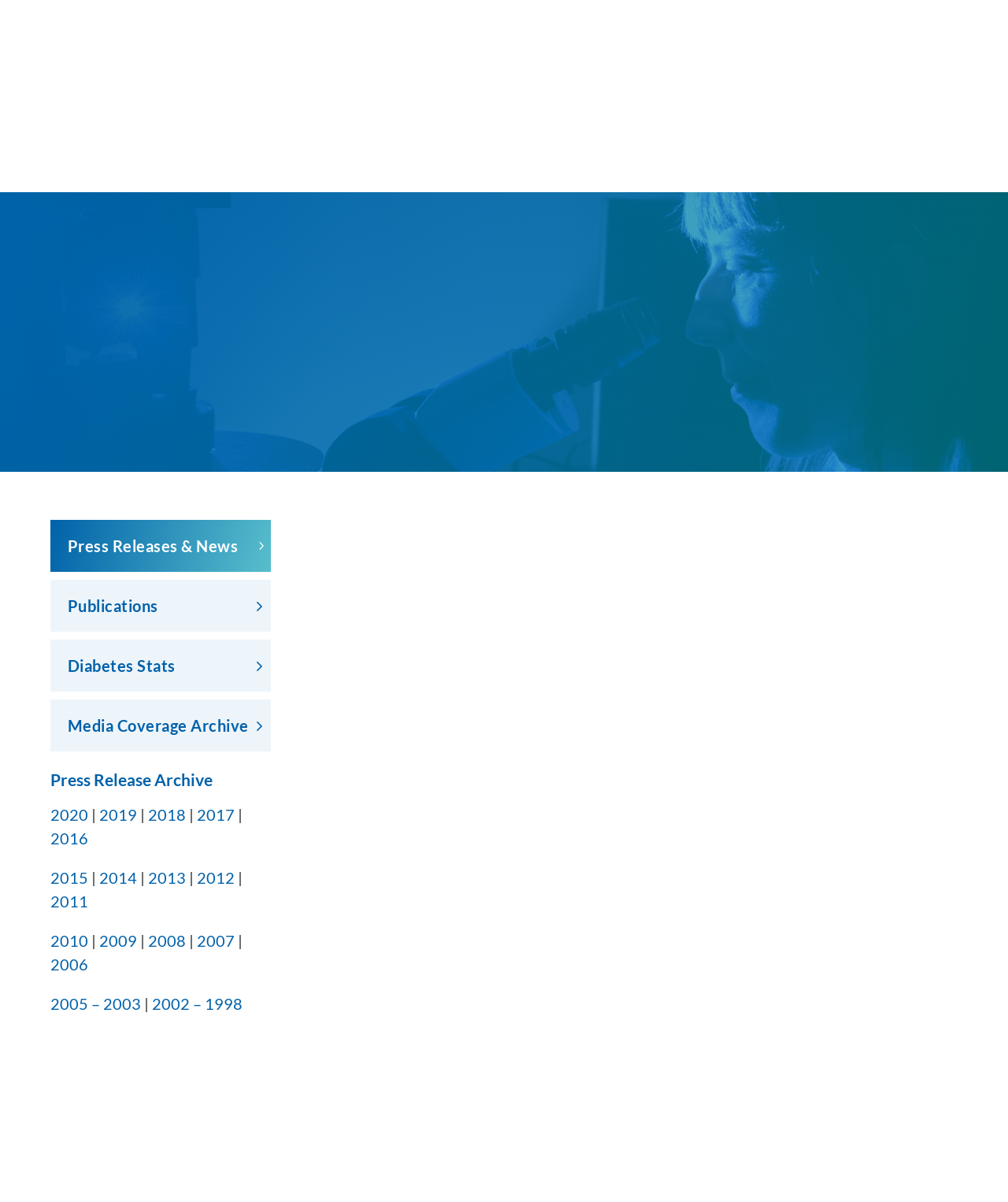Locate the bounding box coordinates of the clickable area to execute the instruction: "Click the 'DONATE' button". Provide the coordinates as four float numbers between 0 and 1, represented as [left, top, right, bottom].

[0.824, 0.106, 0.95, 0.16]